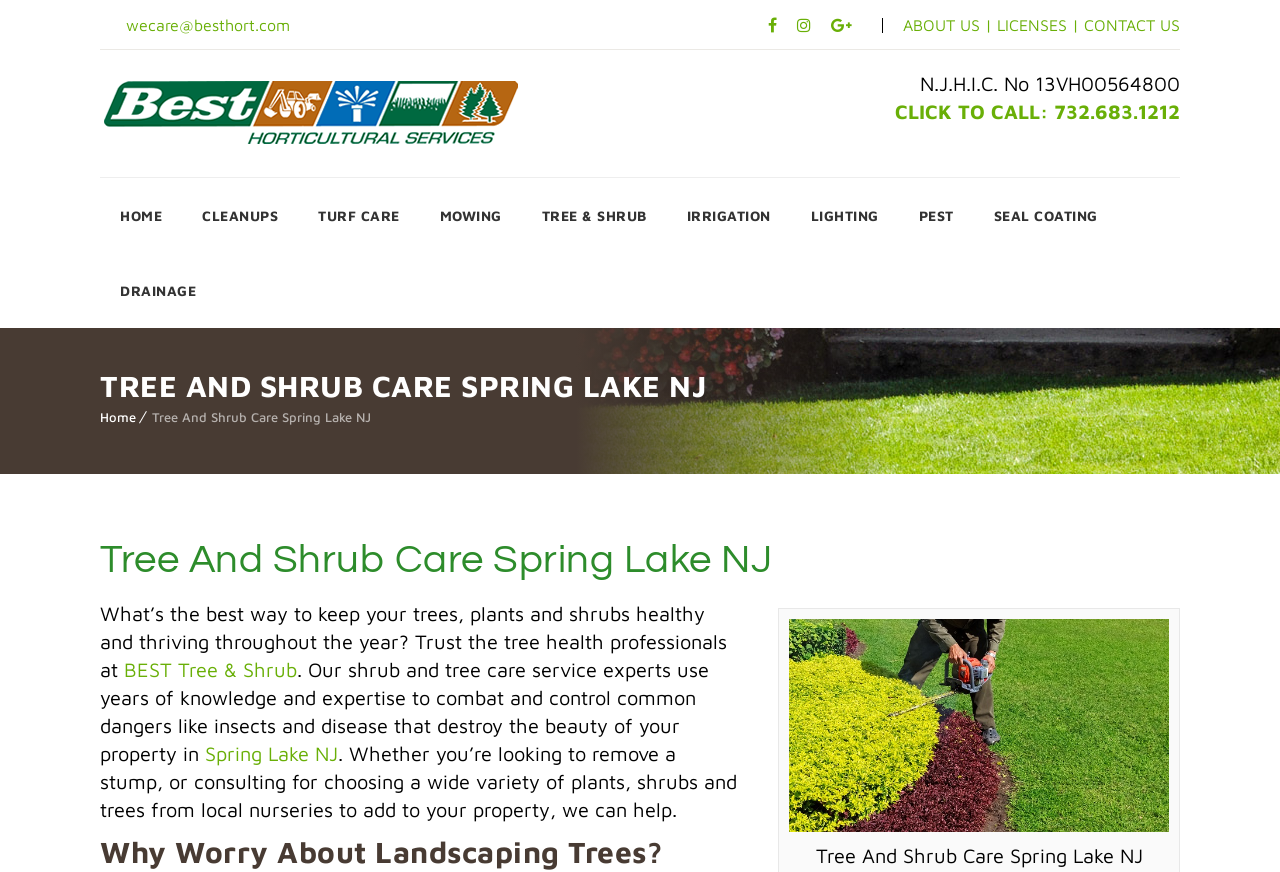Indicate the bounding box coordinates of the clickable region to achieve the following instruction: "Share on LinkedIn."

None